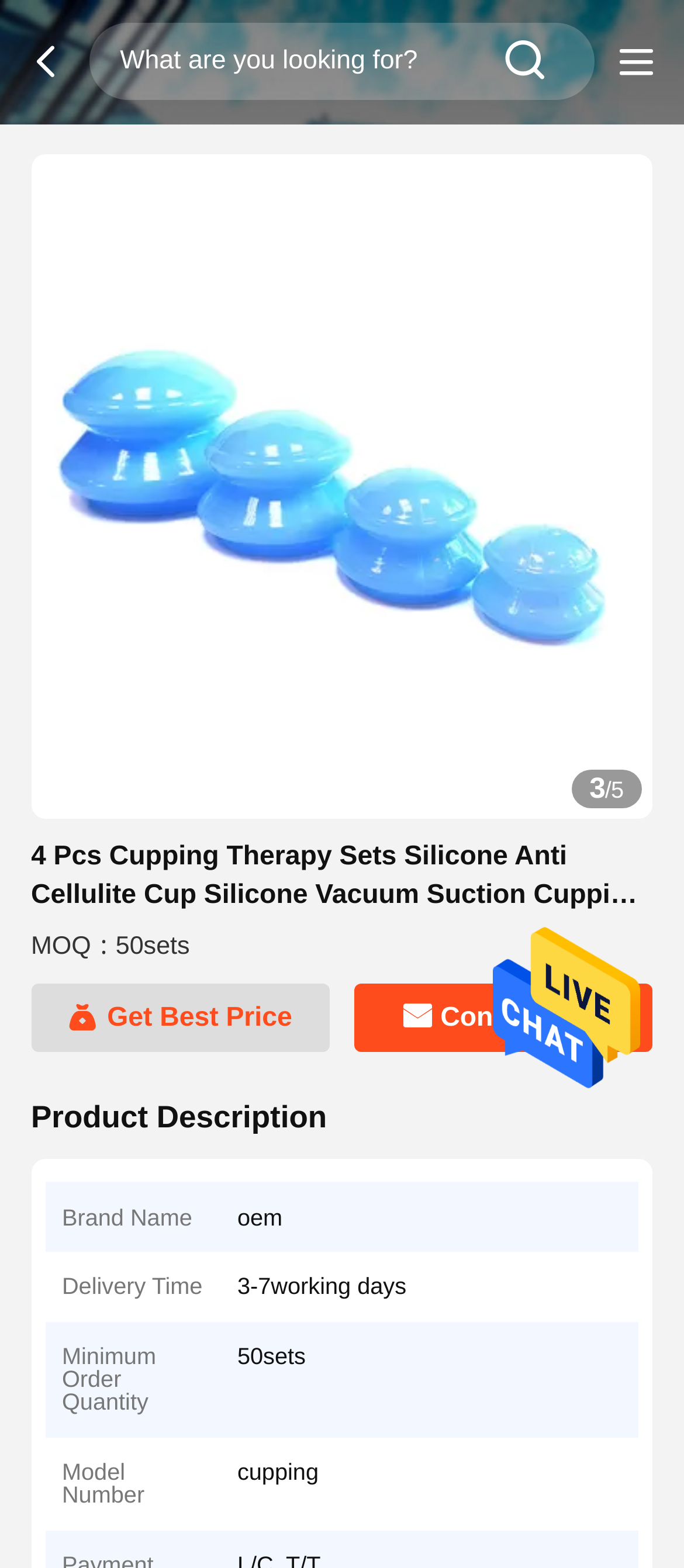Please give a short response to the question using one word or a phrase:
What is the model number of the product?

cupping